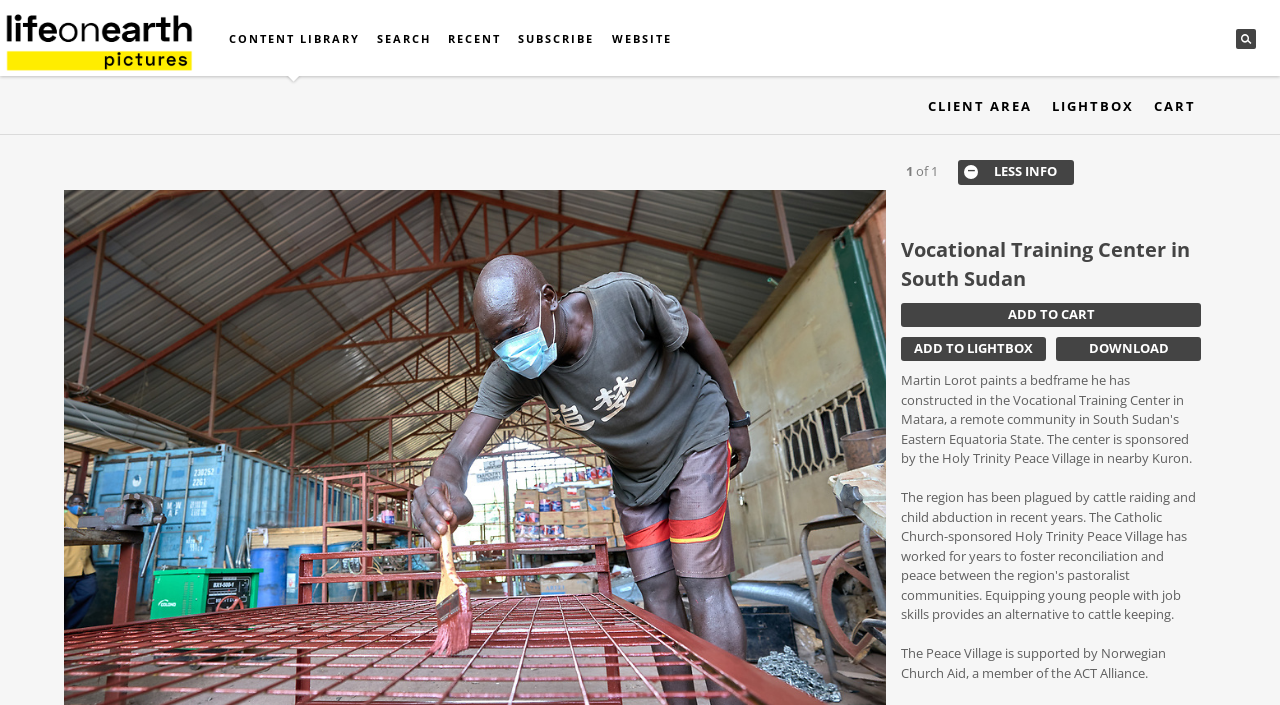Please find and report the primary heading text from the webpage.

LIFE ON EARTH PICTURES